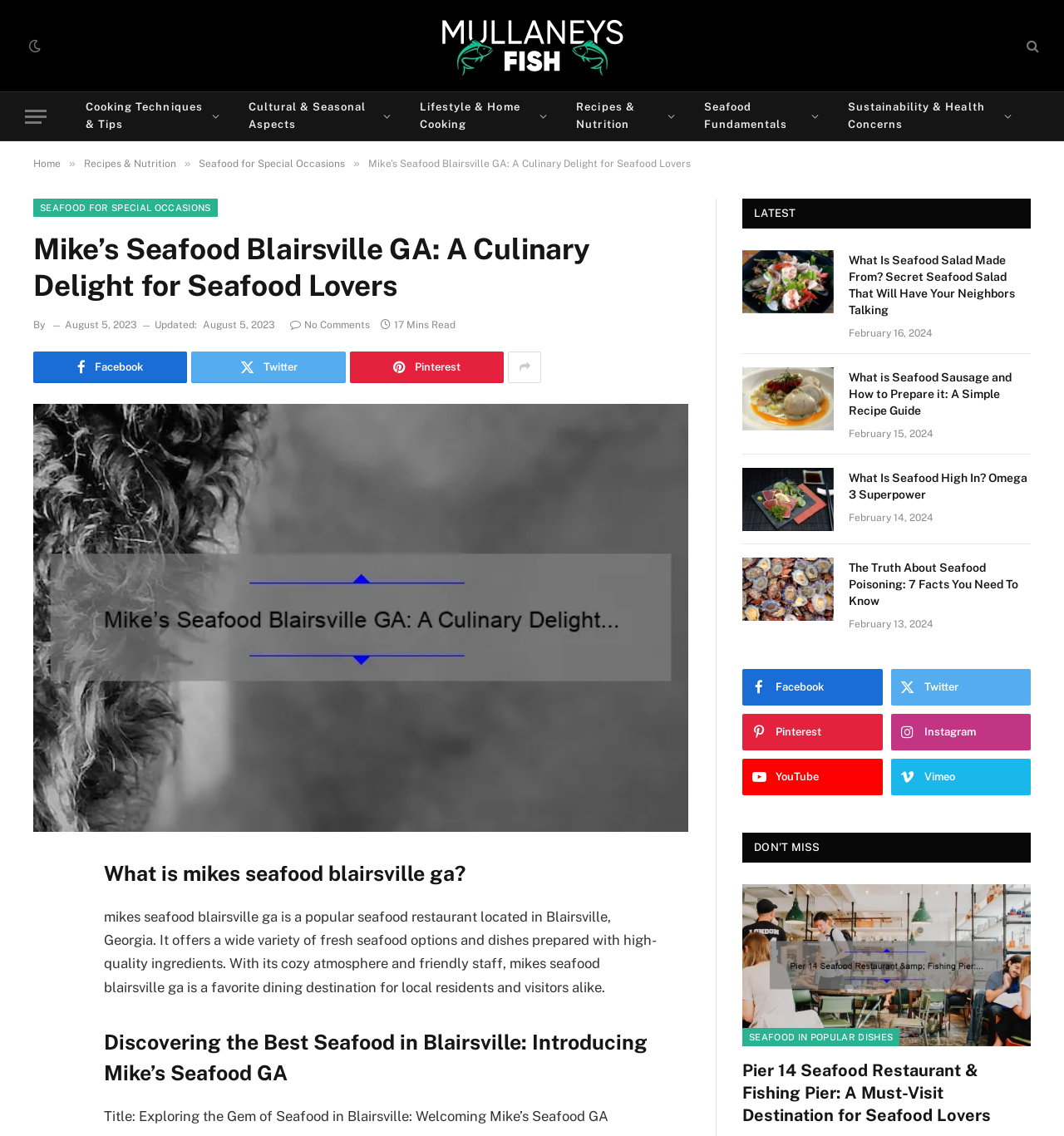Indicate the bounding box coordinates of the clickable region to achieve the following instruction: "Read the article 'What Is Seafood Salad Made From? Secret Seafood Salad That Will Have Your Neighbors Talking'."

[0.798, 0.222, 0.969, 0.28]